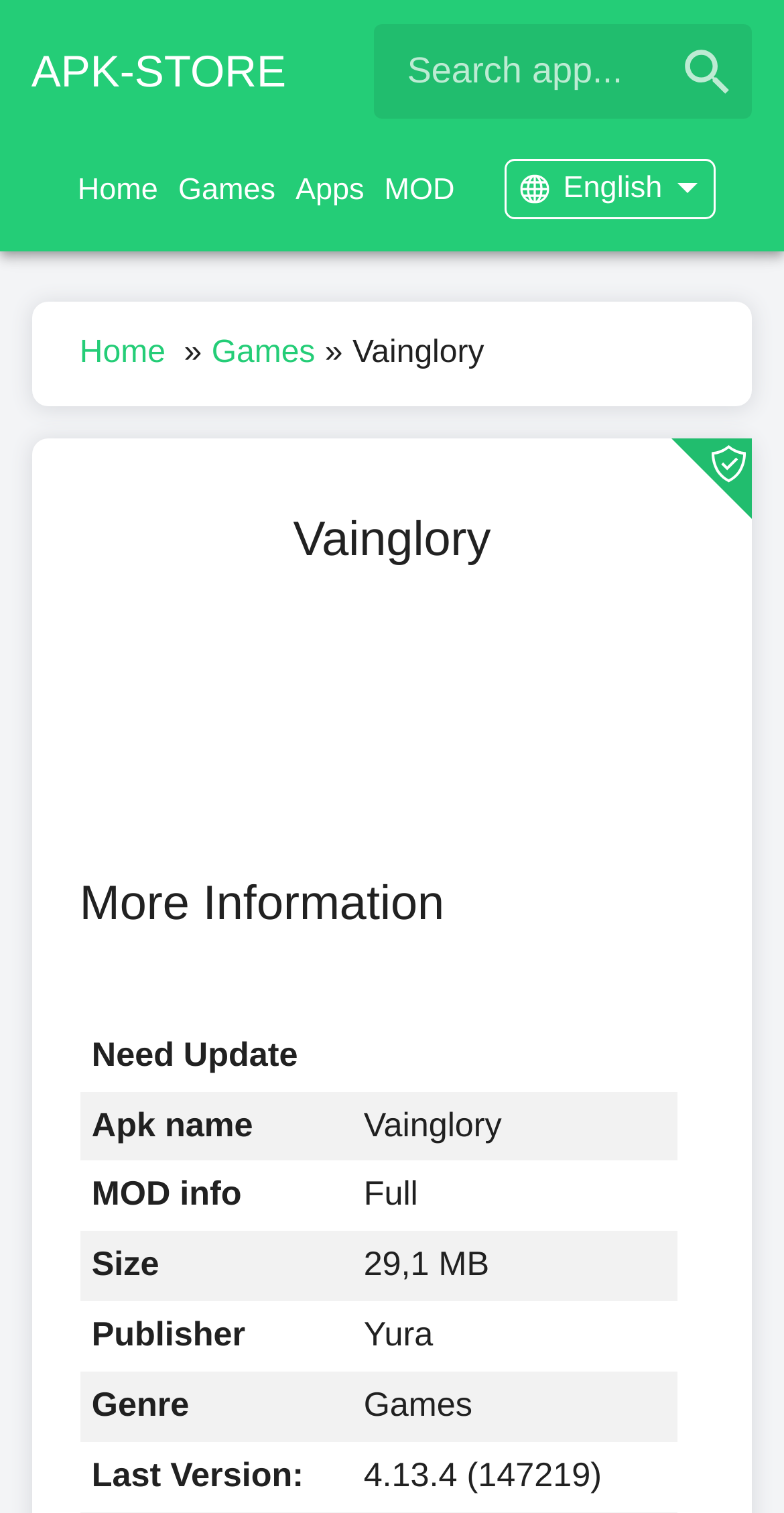Using the information in the image, give a comprehensive answer to the question: 
What is the genre of the game?

The genre of the game can be found in the details section of the webpage, where it is listed as 'Games' in the 'Genre' row.